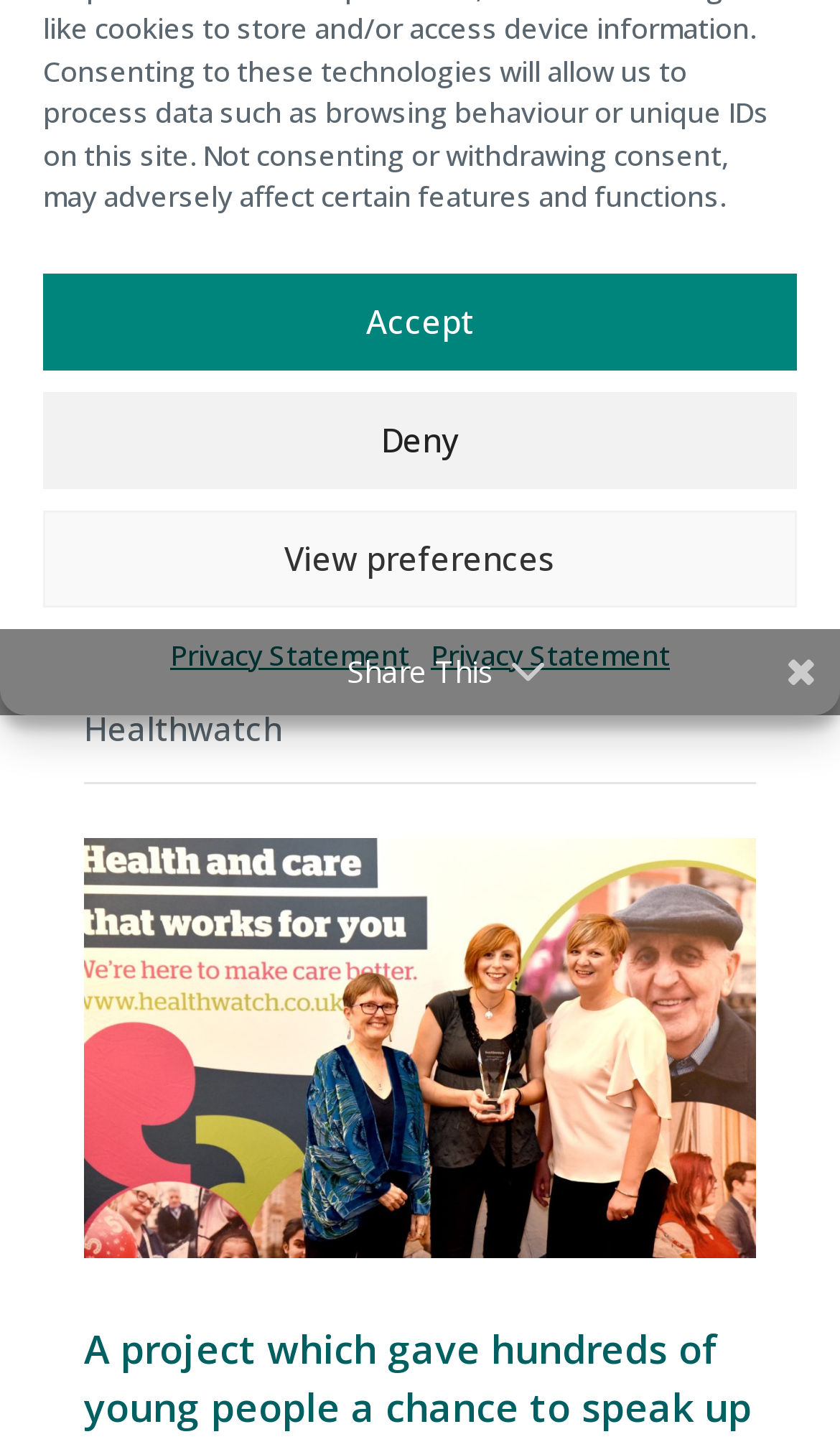Predict the bounding box coordinates of the UI element that matches this description: "Privacy Statement". The coordinates should be in the format [left, top, right, bottom] with each value between 0 and 1.

[0.513, 0.434, 0.797, 0.472]